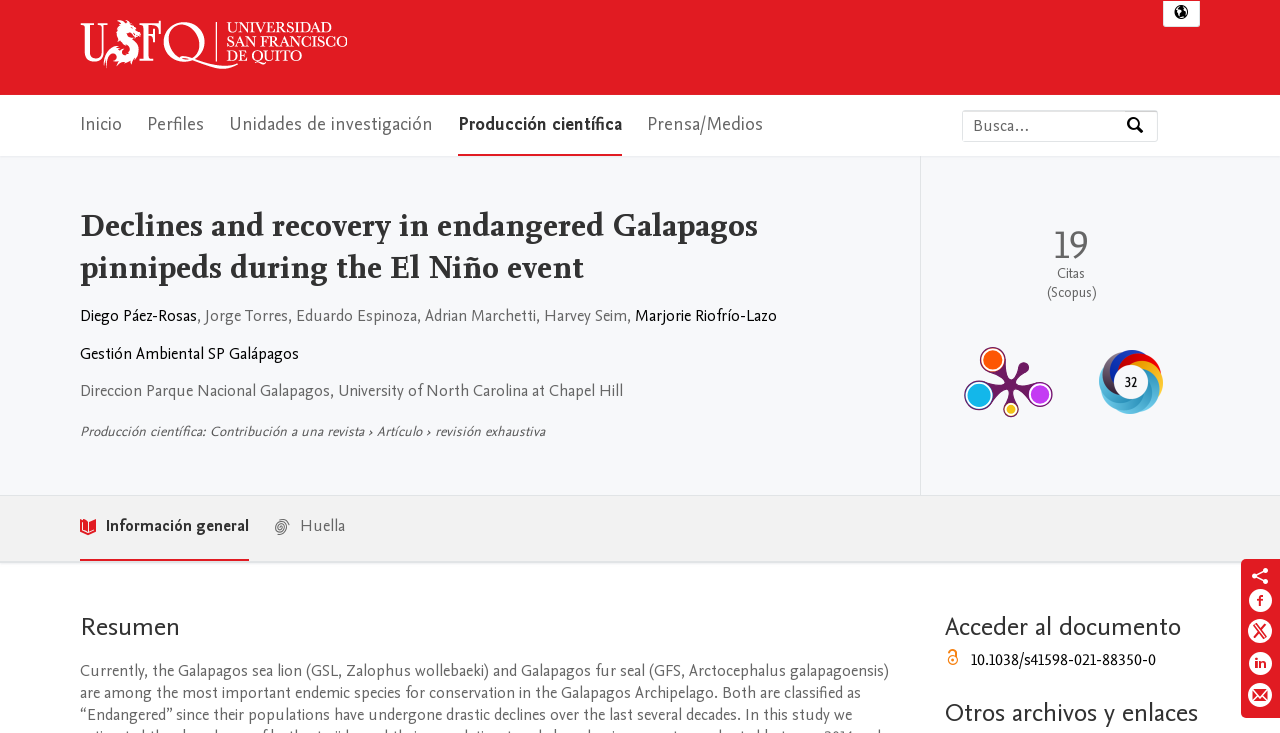Determine the bounding box coordinates for the clickable element to execute this instruction: "Check out the latest deals". Provide the coordinates as four float numbers between 0 and 1, i.e., [left, top, right, bottom].

None